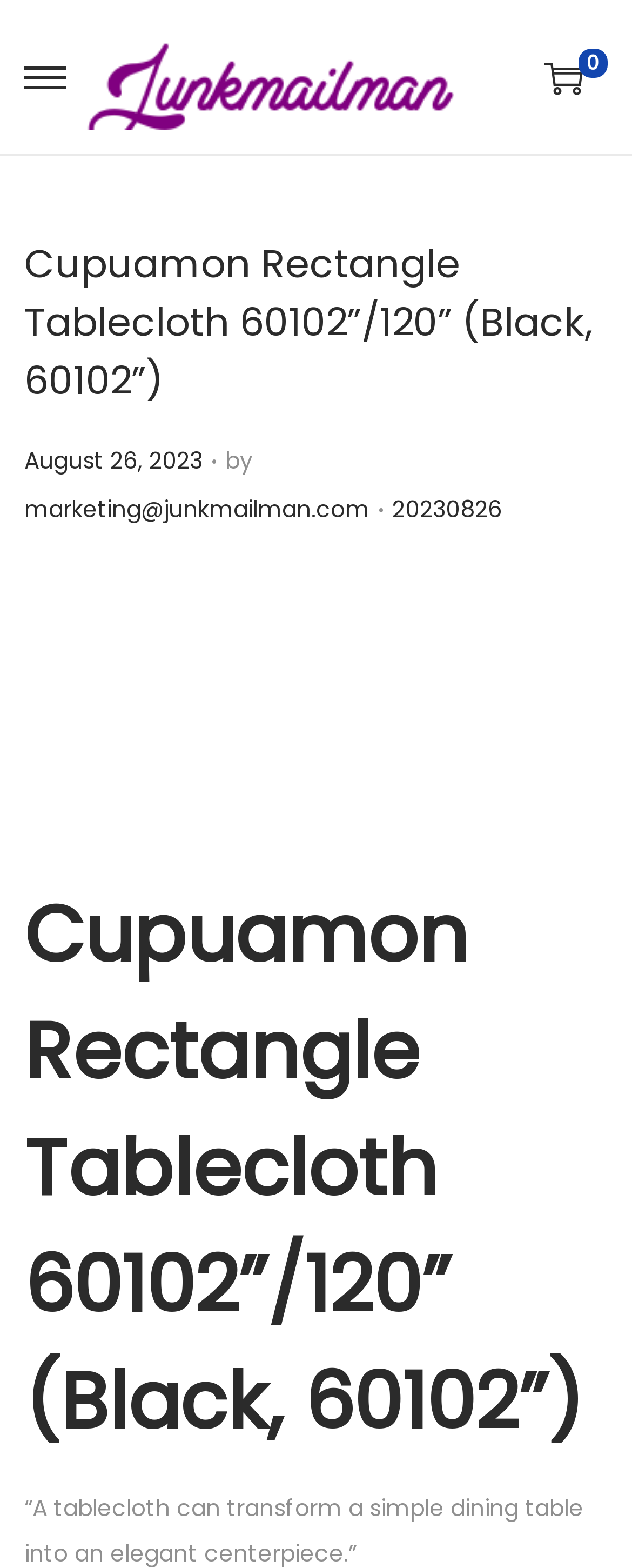Refer to the image and answer the question with as much detail as possible: What is the category of the post?

The category of the post can be found in the link element with the text '20230826'. This link element is a child of the static text element with the text 'Posted in'.